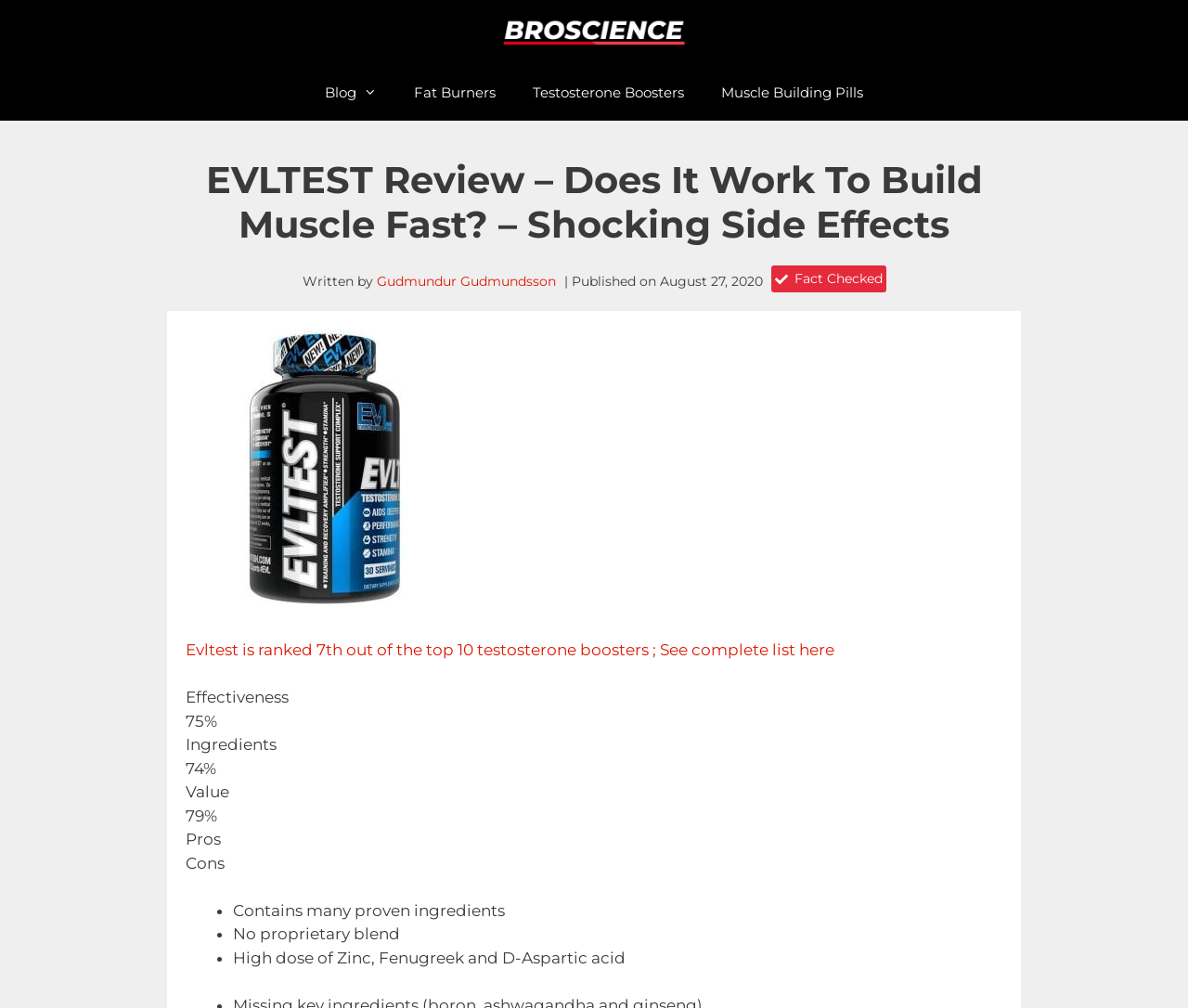Please mark the clickable region by giving the bounding box coordinates needed to complete this instruction: "Read the EVLTEST review article".

[0.156, 0.157, 0.844, 0.245]